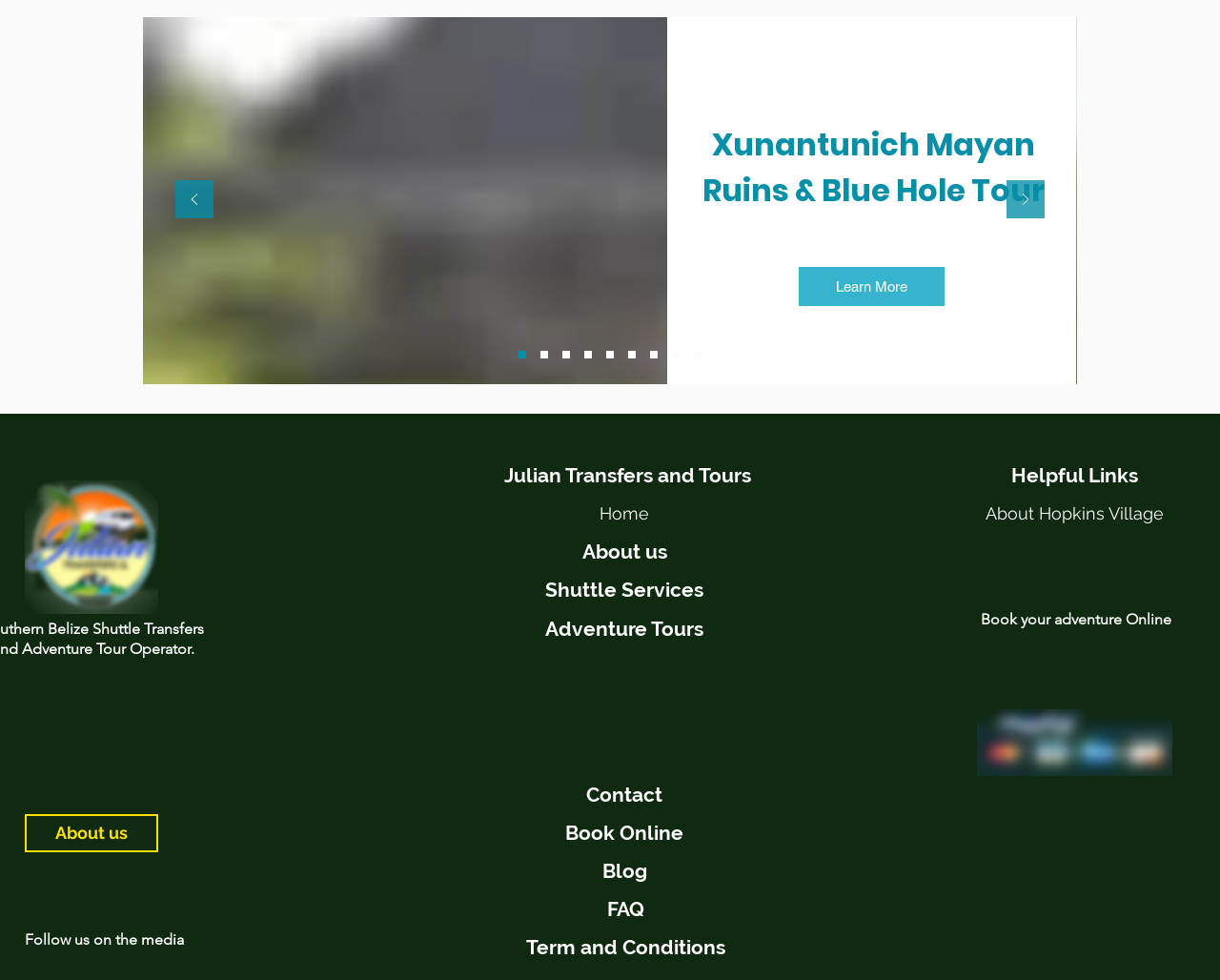Pinpoint the bounding box coordinates of the clickable area needed to execute the instruction: "Learn more about Xunantunich Mayan Ruins & Blue Hole Tour". The coordinates should be specified as four float numbers between 0 and 1, i.e., [left, top, right, bottom].

[0.655, 0.272, 0.774, 0.312]